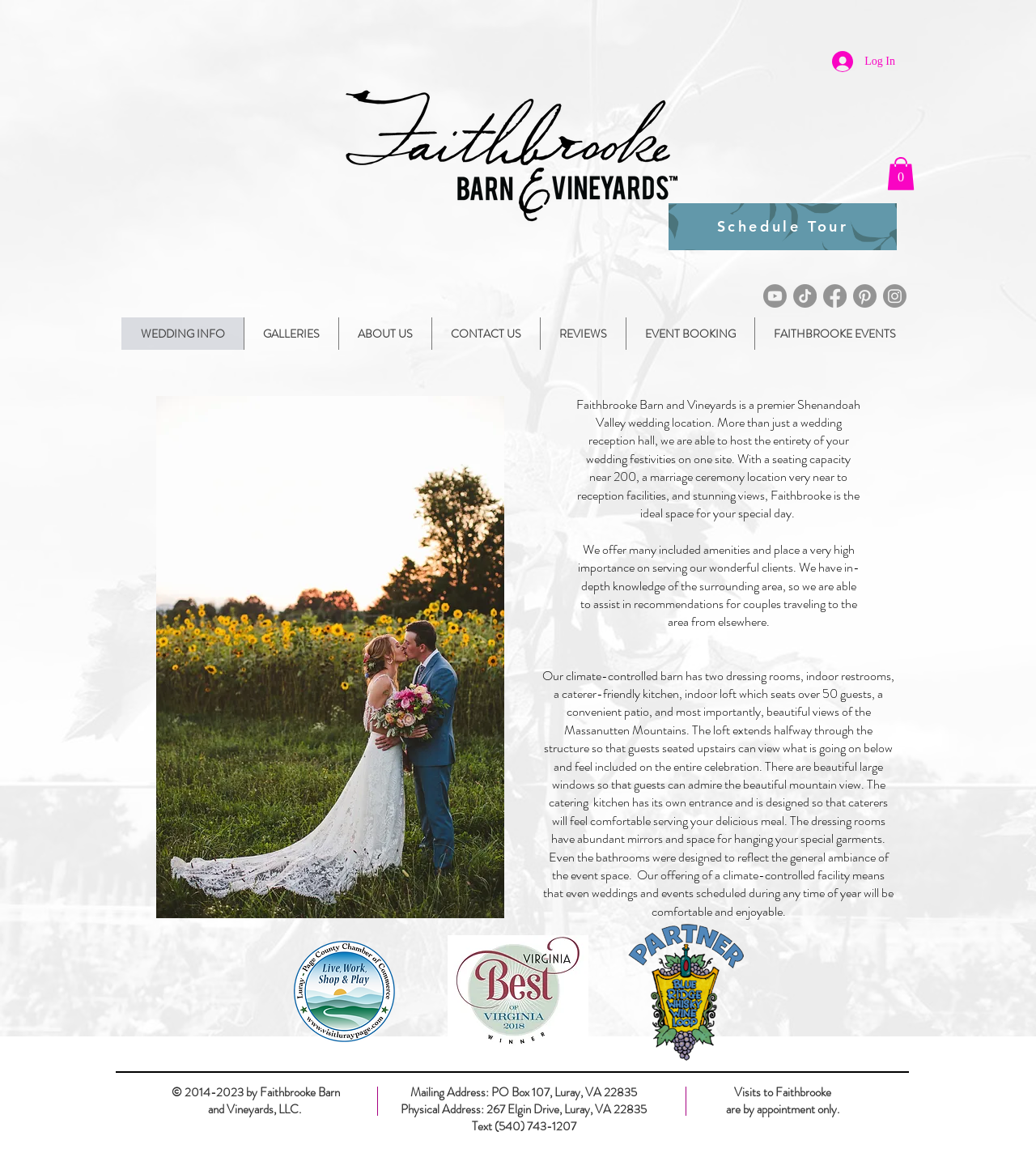Please specify the bounding box coordinates of the region to click in order to perform the following instruction: "Visit the Facebook page".

[0.795, 0.243, 0.817, 0.263]